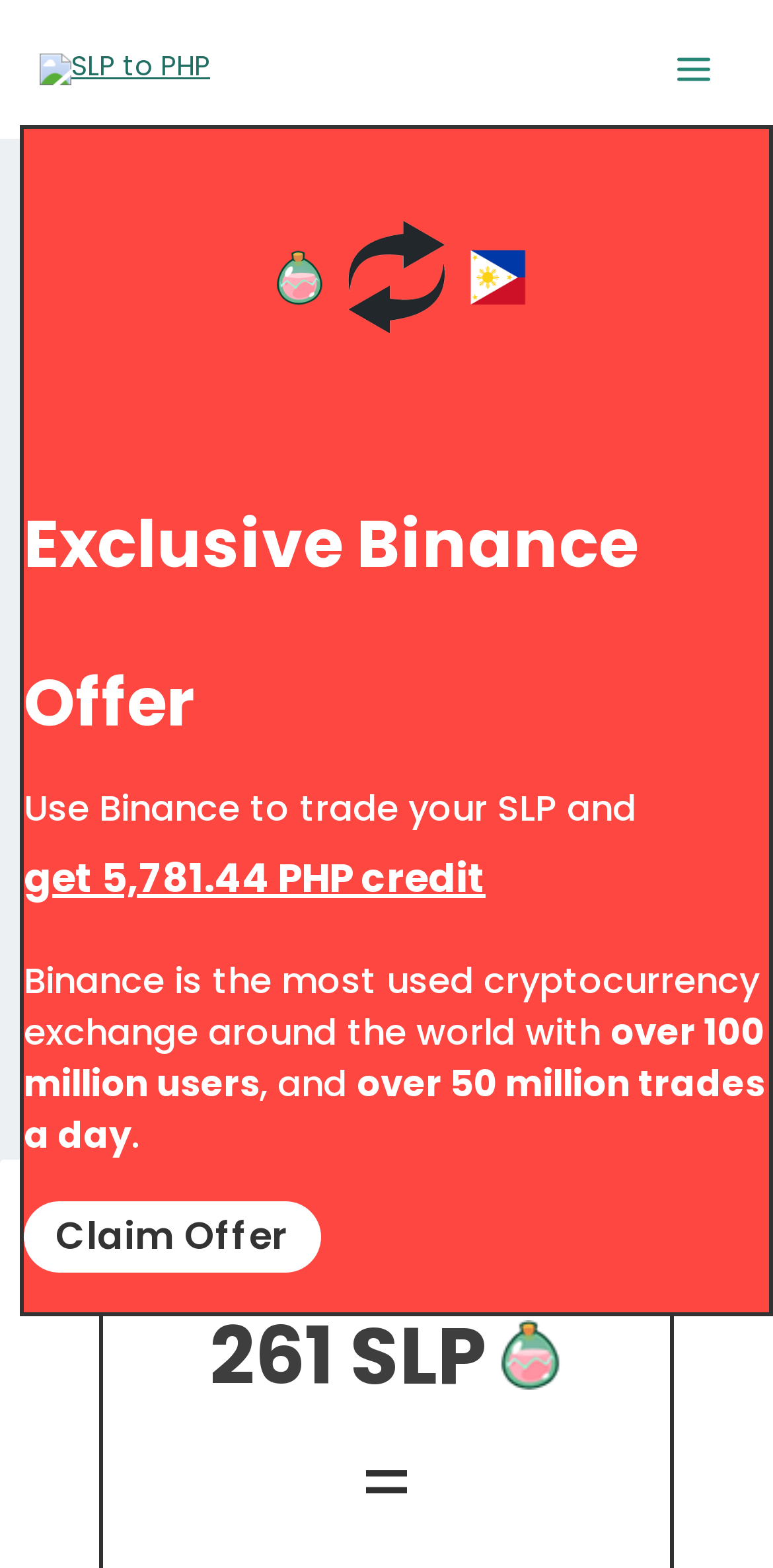Answer the question using only a single word or phrase: 
What is the author of the webpage?

James Page